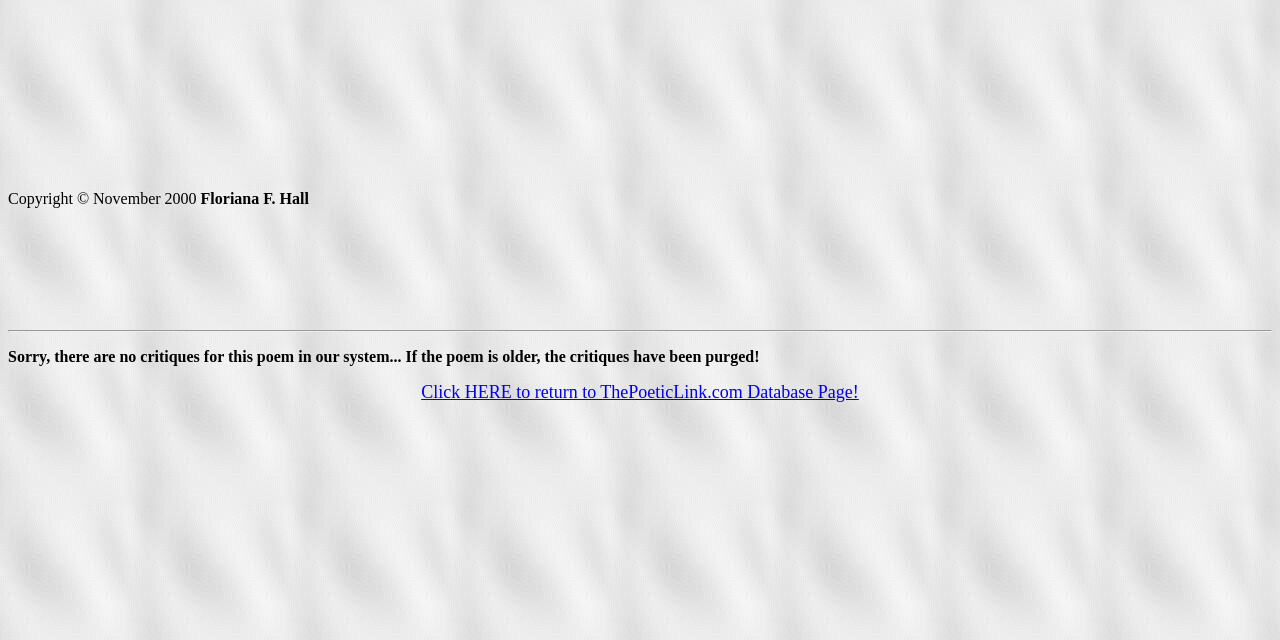Extract the bounding box of the UI element described as: "aria-label="Advertisement" name="aswift_2" title="Advertisement"".

[0.006, 0.35, 0.575, 0.491]